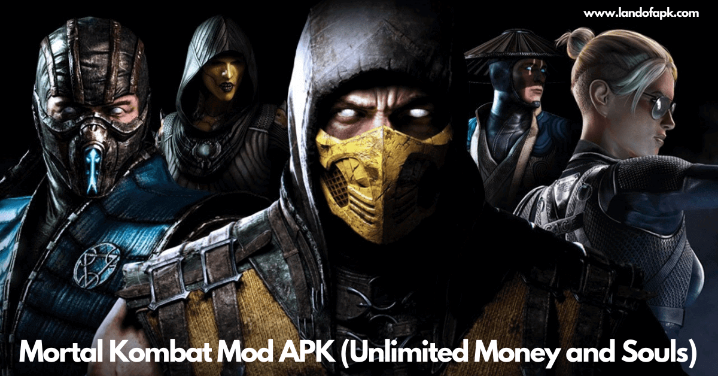Give a thorough description of the image, including any visible elements and their relationships.

The image prominently features characters from the beloved fighting game series, "Mortal Kombat," showcasing a selection of iconic heroes and villains. Central to the composition is Scorpion, characterized by his distinctive yellow mask and fierce expression, suggesting his well-known role as a relentless warrior. Surrounding him are other notable figures, including the likes of Sub-Zero and Kitana, enhancing the dynamic nature of the image. The caption indicates that this is the "Mortal Kombat Mod APK," highlighting features such as "Unlimited Money and Souls," which attracts gamers seeking an enhanced gameplay experience. The sleek design and vivid characters suggest a thrilling adventure within the game, enticing action game enthusiasts to explore further. The image is presented against a dark backdrop, accentuating the dramatic flair typical of the Mortal Kombat franchise.